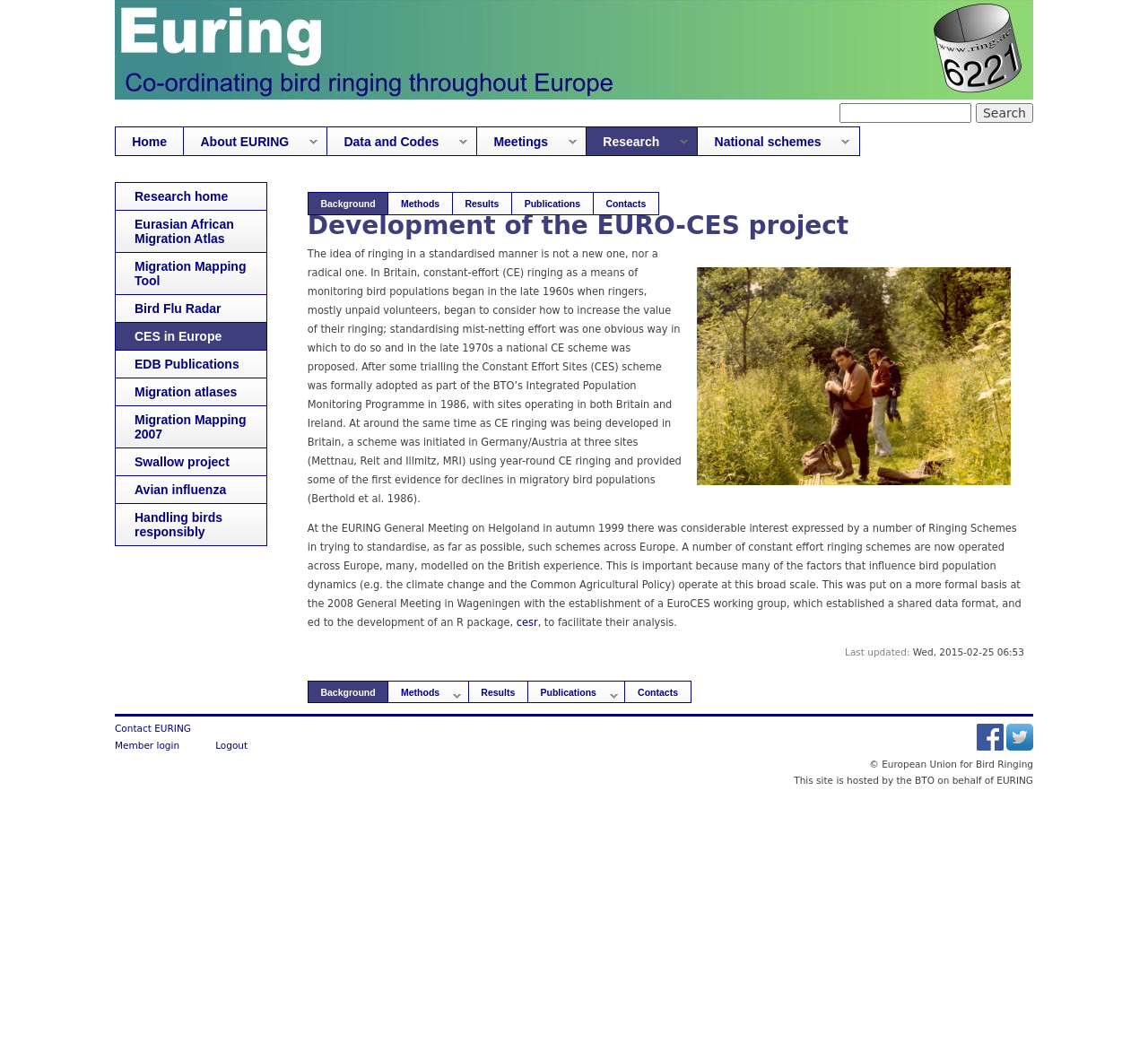Locate the primary heading on the webpage and return its text.

Development of the EURO-CES project